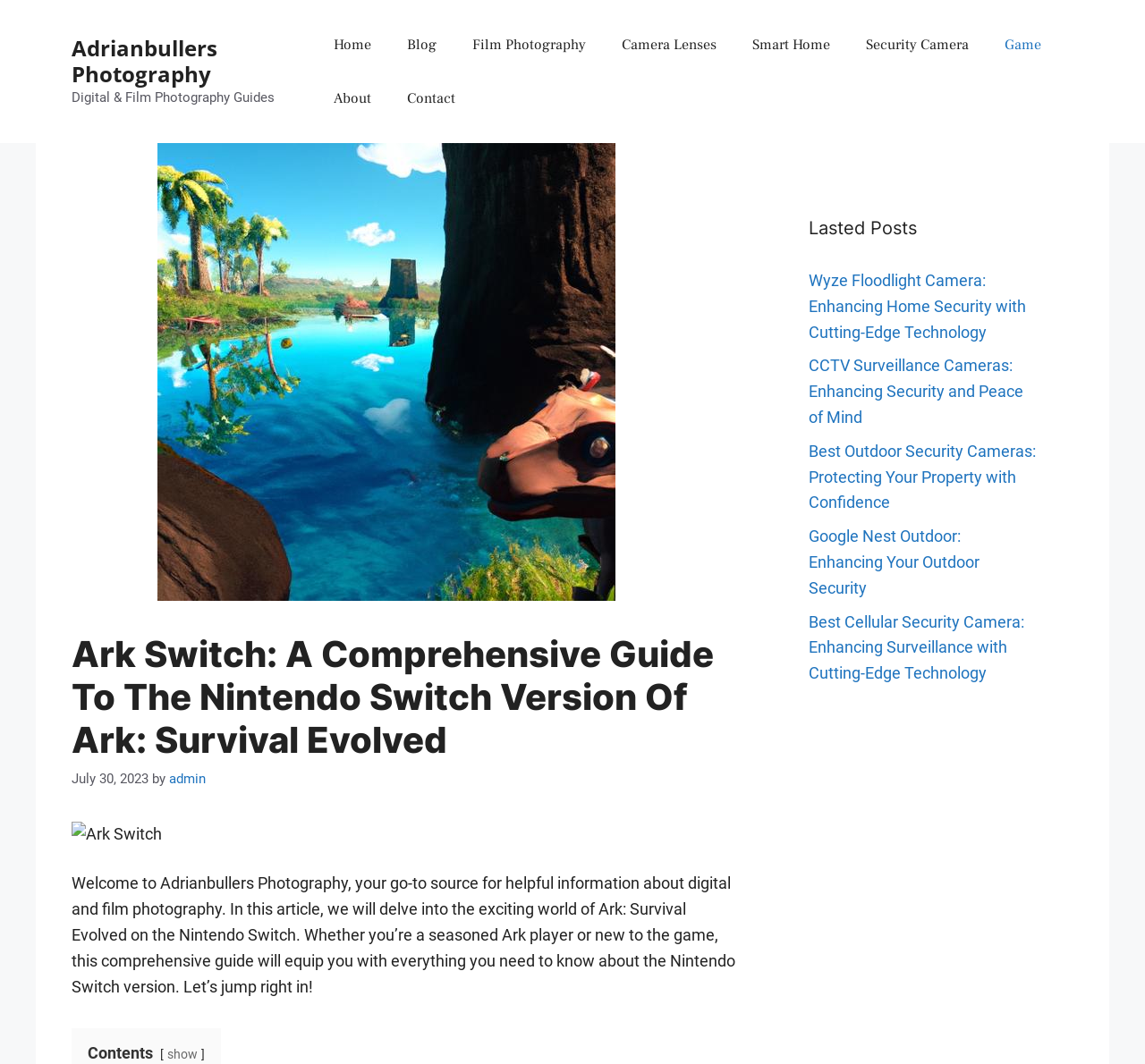Indicate the bounding box coordinates of the element that must be clicked to execute the instruction: "Learn more about the author by clicking on 'admin'". The coordinates should be given as four float numbers between 0 and 1, i.e., [left, top, right, bottom].

[0.148, 0.724, 0.18, 0.739]